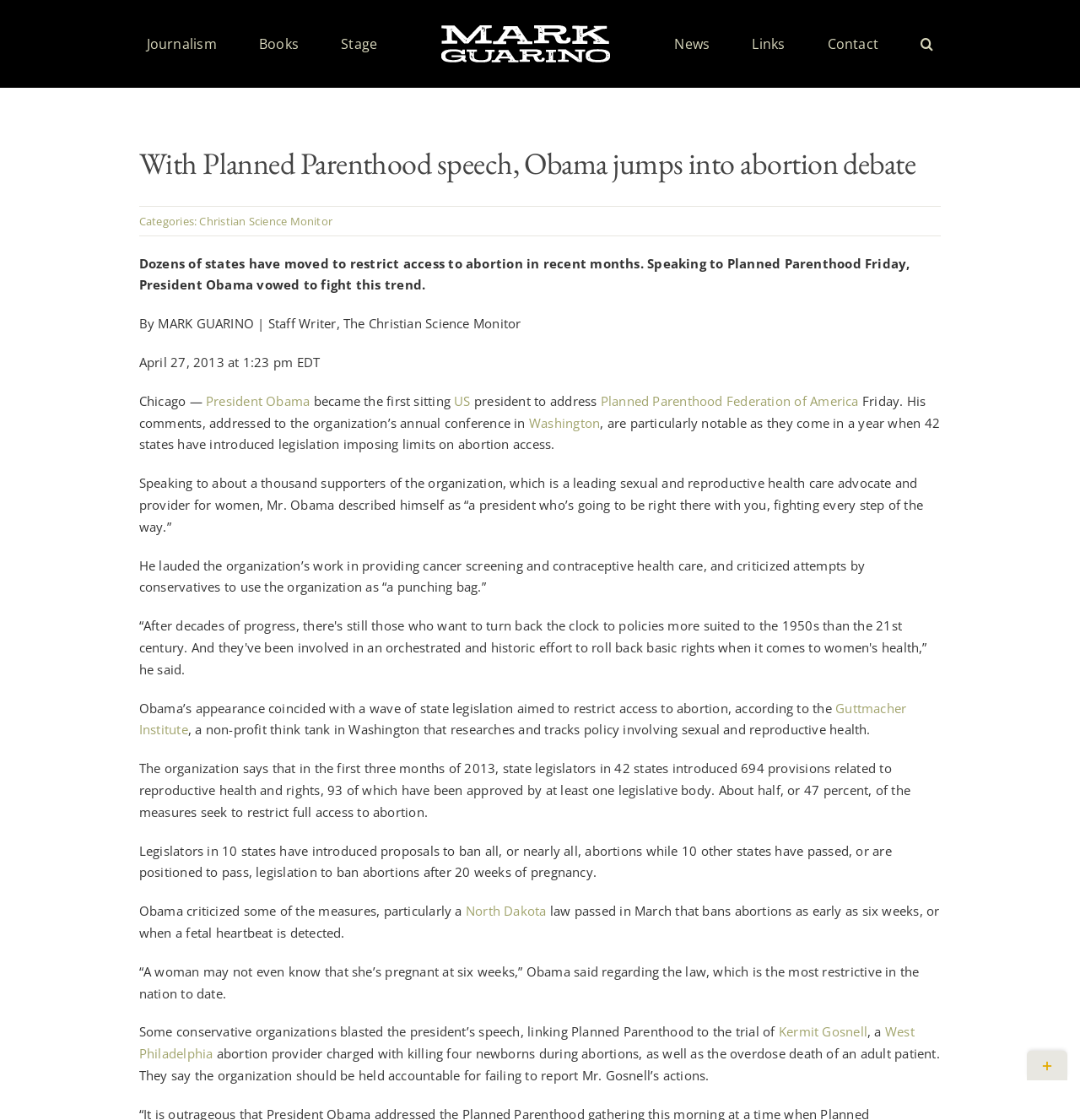Determine the bounding box coordinates for the element that should be clicked to follow this instruction: "Learn about OGC Certification". The coordinates should be given as four float numbers between 0 and 1, in the format [left, top, right, bottom].

None